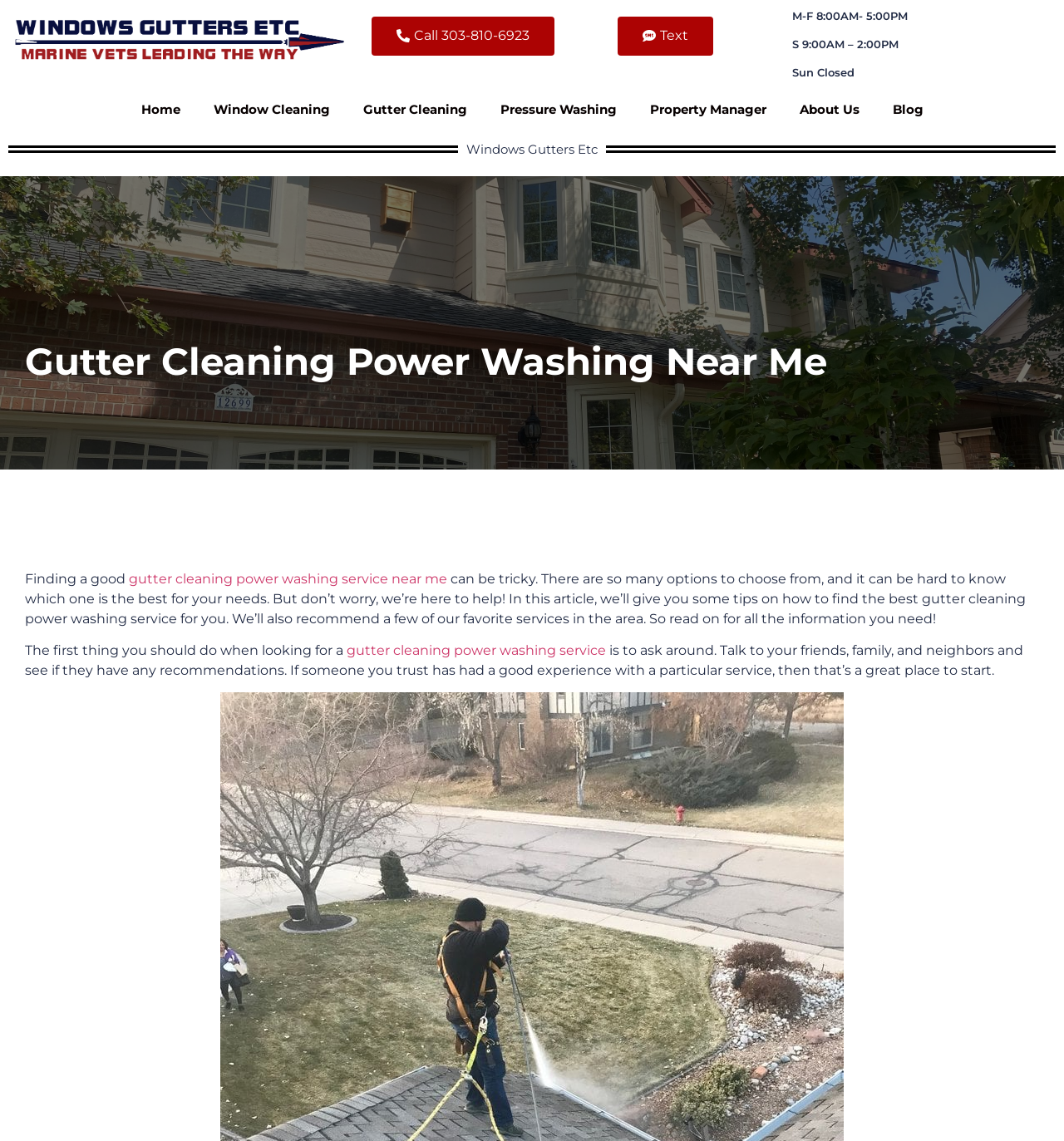Please find the bounding box coordinates of the element's region to be clicked to carry out this instruction: "Read the 'Gutter Cleaning Power Washing Near Me' article".

[0.023, 0.3, 0.977, 0.333]